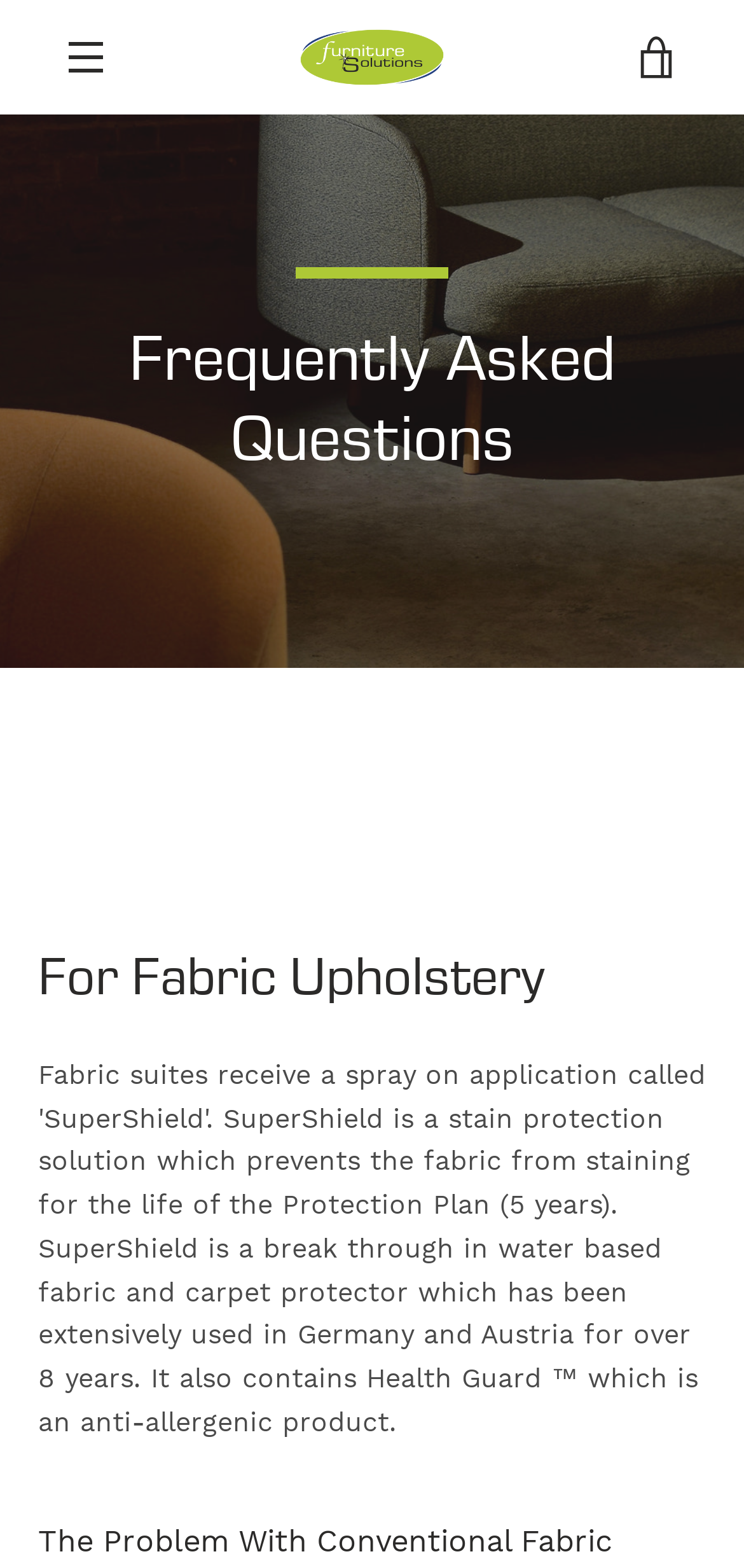What is the main category of the webpage?
Please use the visual content to give a single word or phrase answer.

Furniture